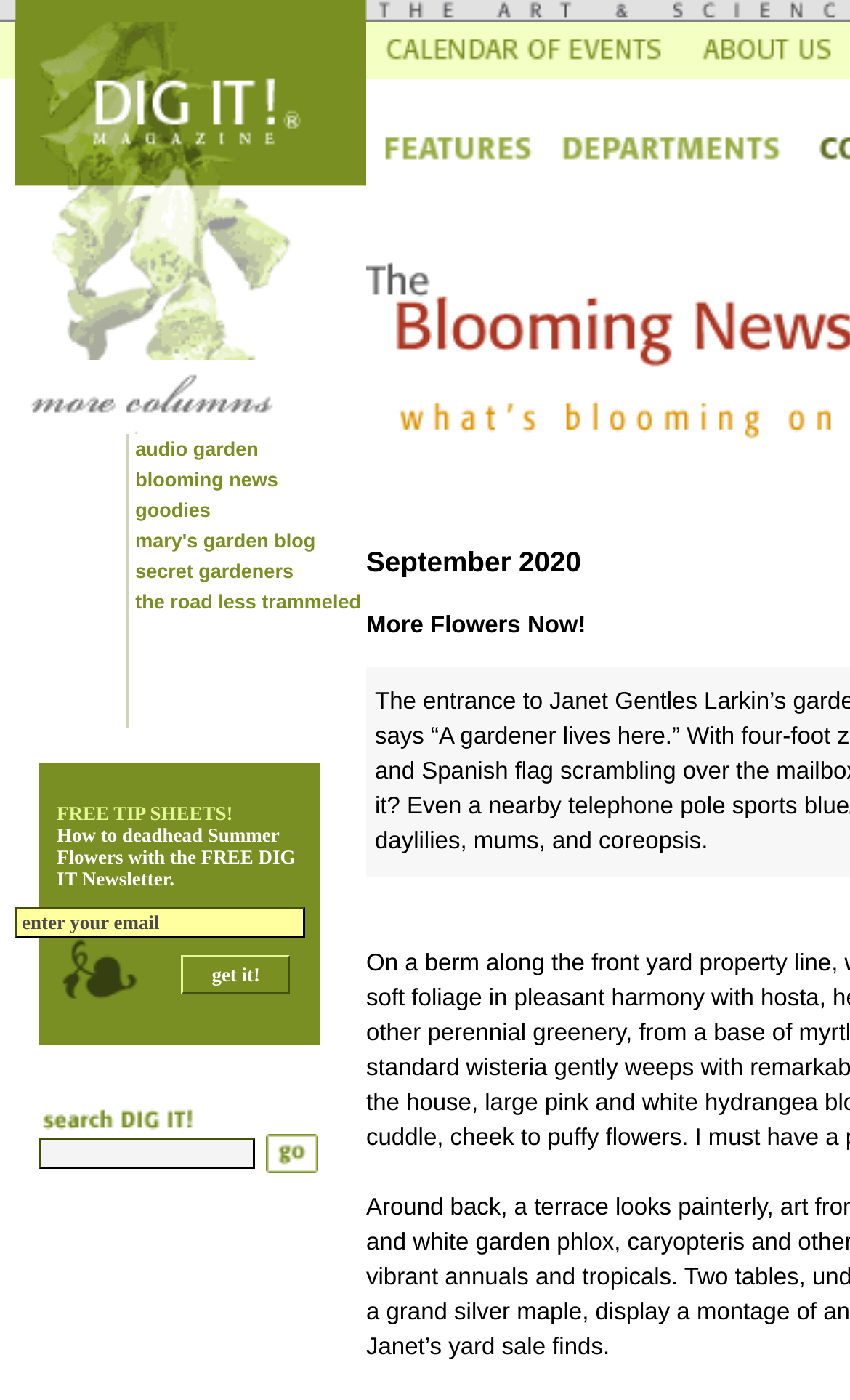Locate the bounding box coordinates of the element that should be clicked to execute the following instruction: "Click on Calculus".

None